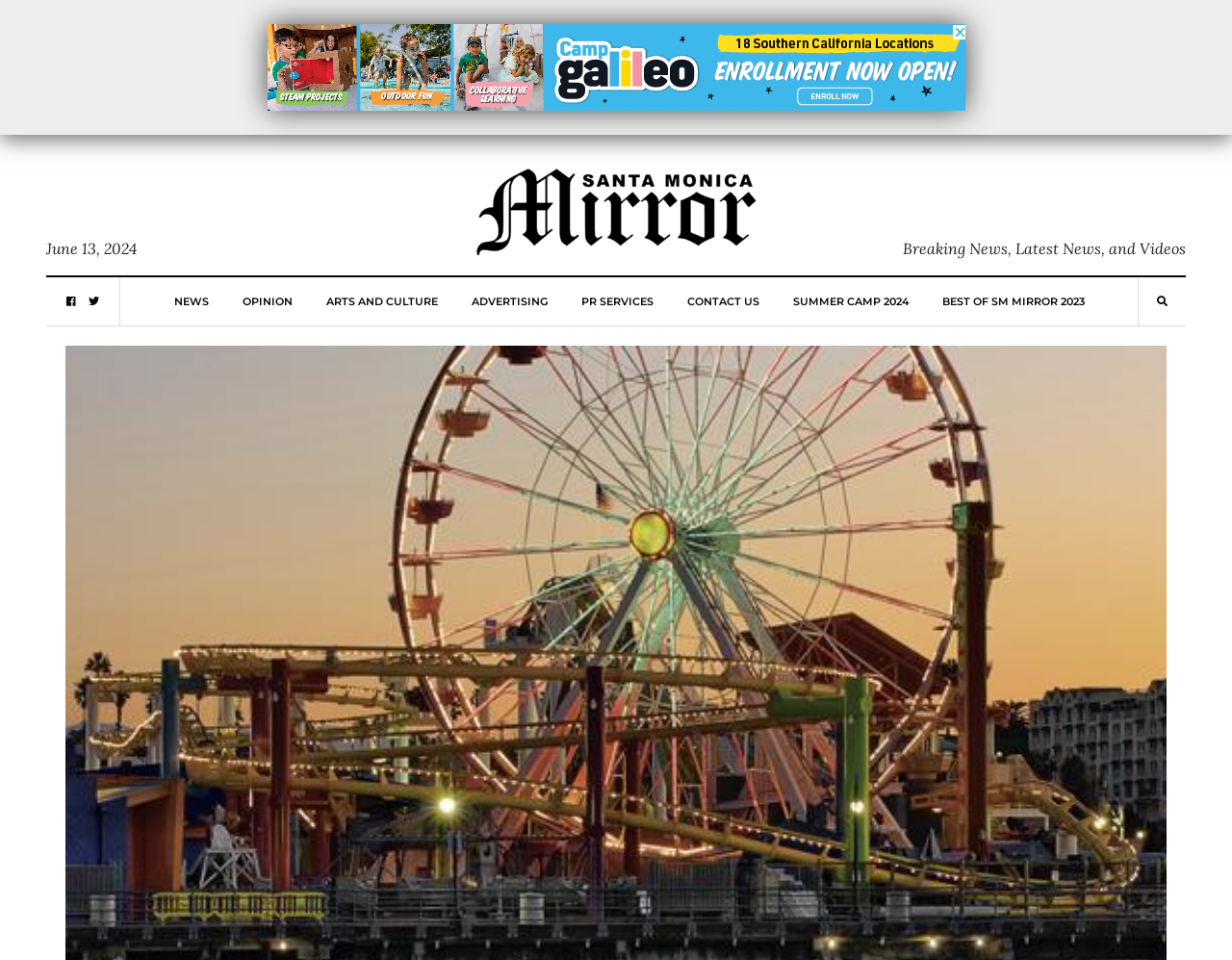Provide the bounding box coordinates for the specified HTML element described in this description: "News". The coordinates should be four float numbers ranging from 0 to 1, in the format [left, top, right, bottom].

[0.141, 0.289, 0.169, 0.339]